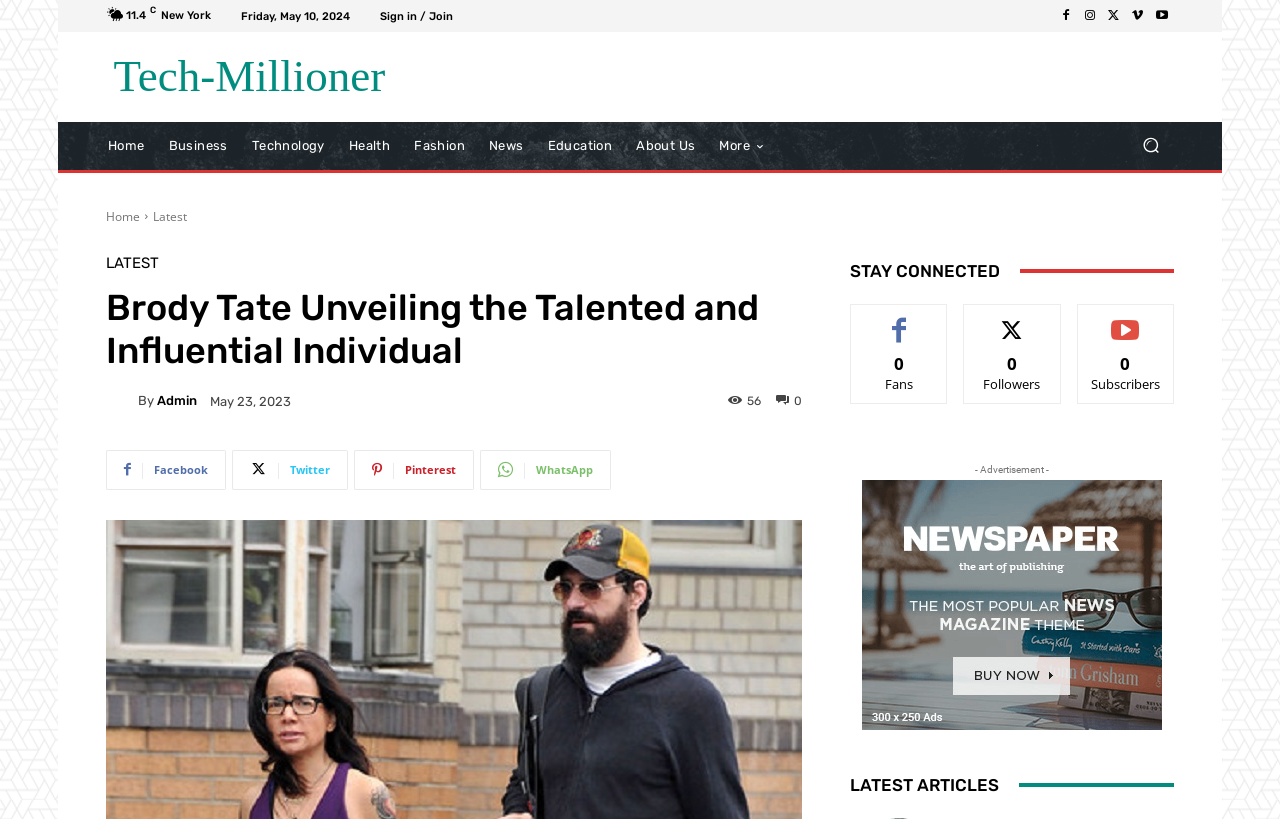Please identify the bounding box coordinates of the area that needs to be clicked to fulfill the following instruction: "Read the latest articles."

[0.664, 0.94, 0.917, 0.976]